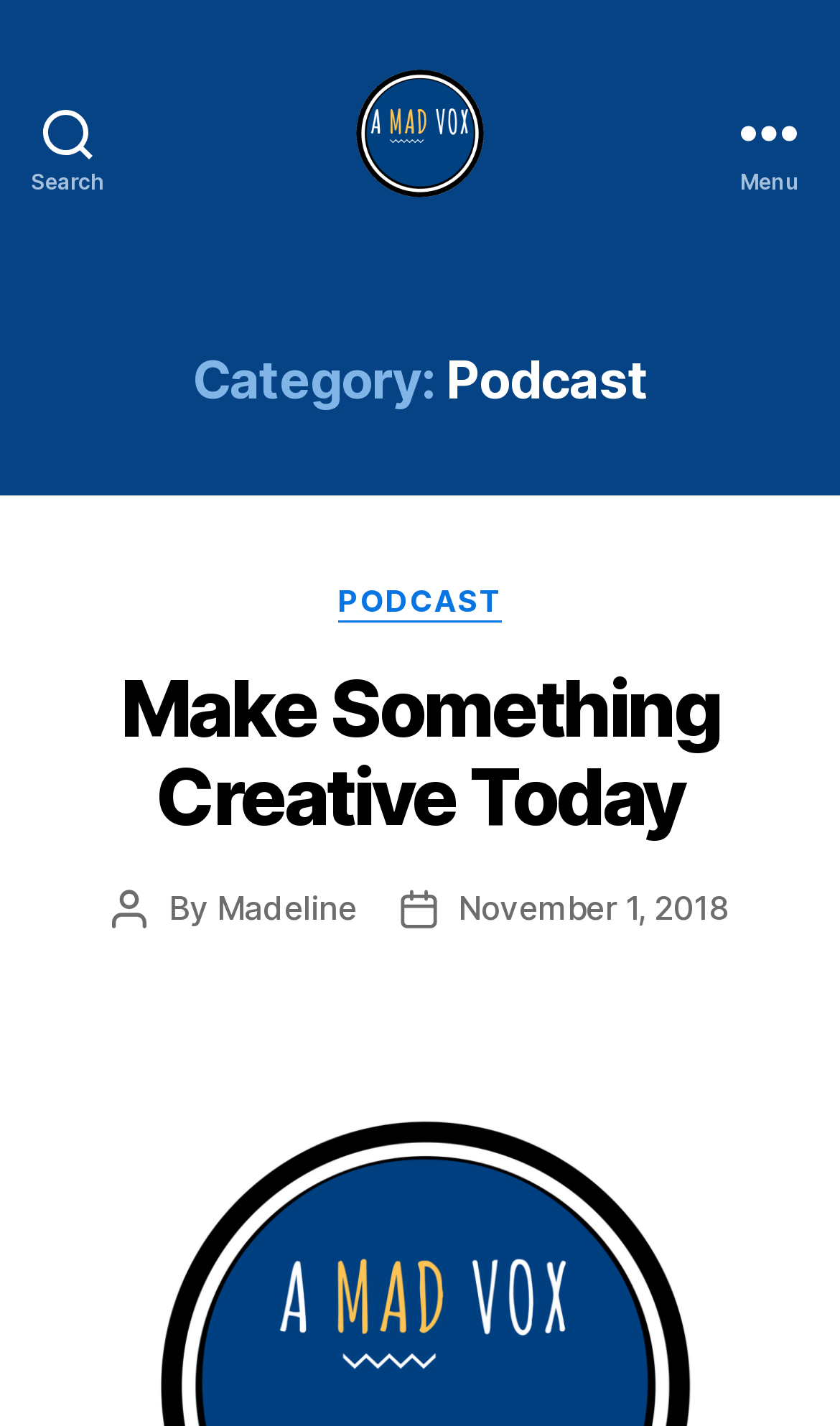Using the information in the image, give a comprehensive answer to the question: 
When was the post published?

I determined the answer by examining the link 'November 1, 2018' which is a child element of the StaticText 'Post date'.